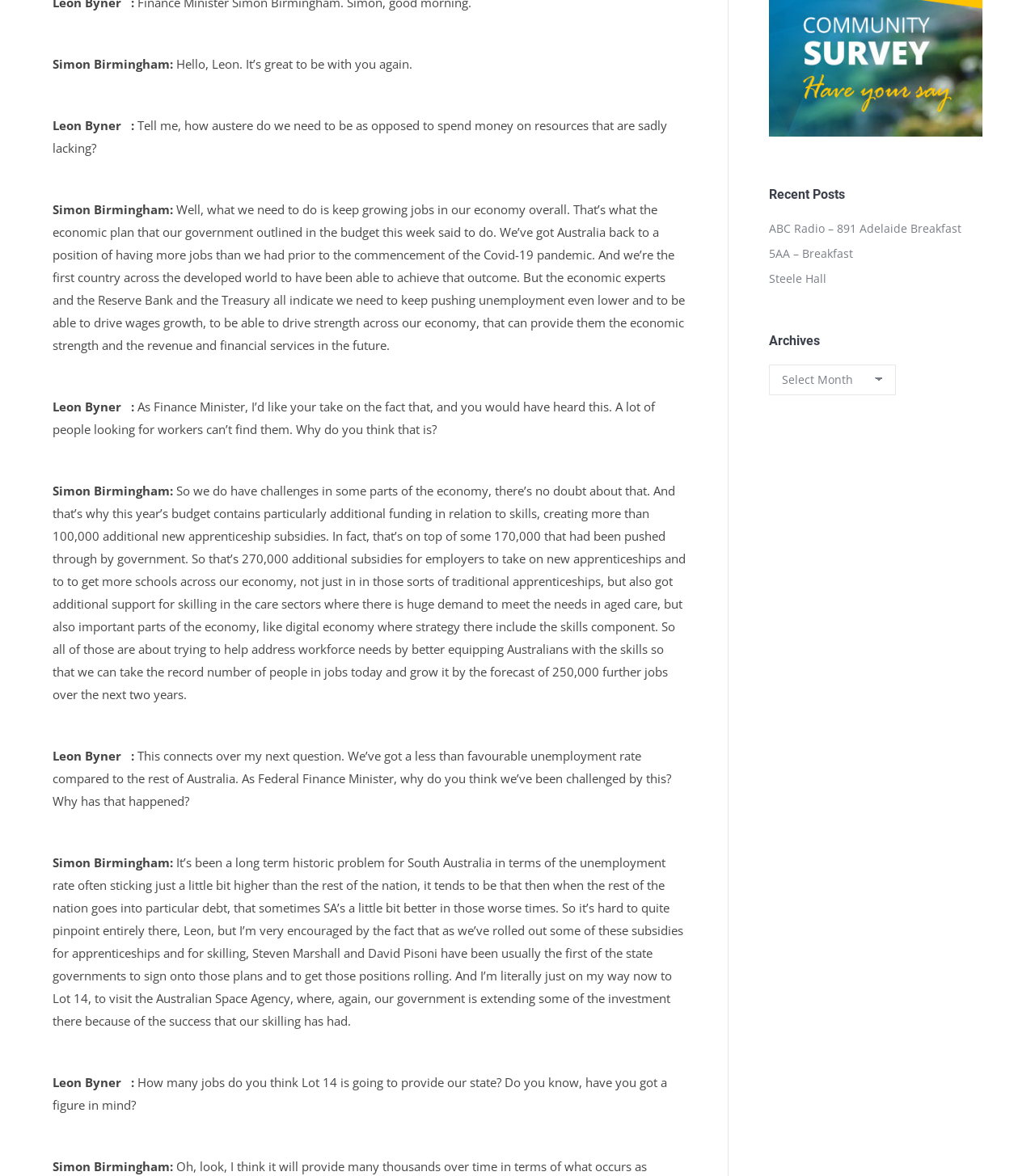Please provide the bounding box coordinates in the format (top-left x, top-left y, bottom-right x, bottom-right y). Remember, all values are floating point numbers between 0 and 1. What is the bounding box coordinate of the region described as: Steele Hall

[0.743, 0.228, 0.798, 0.246]